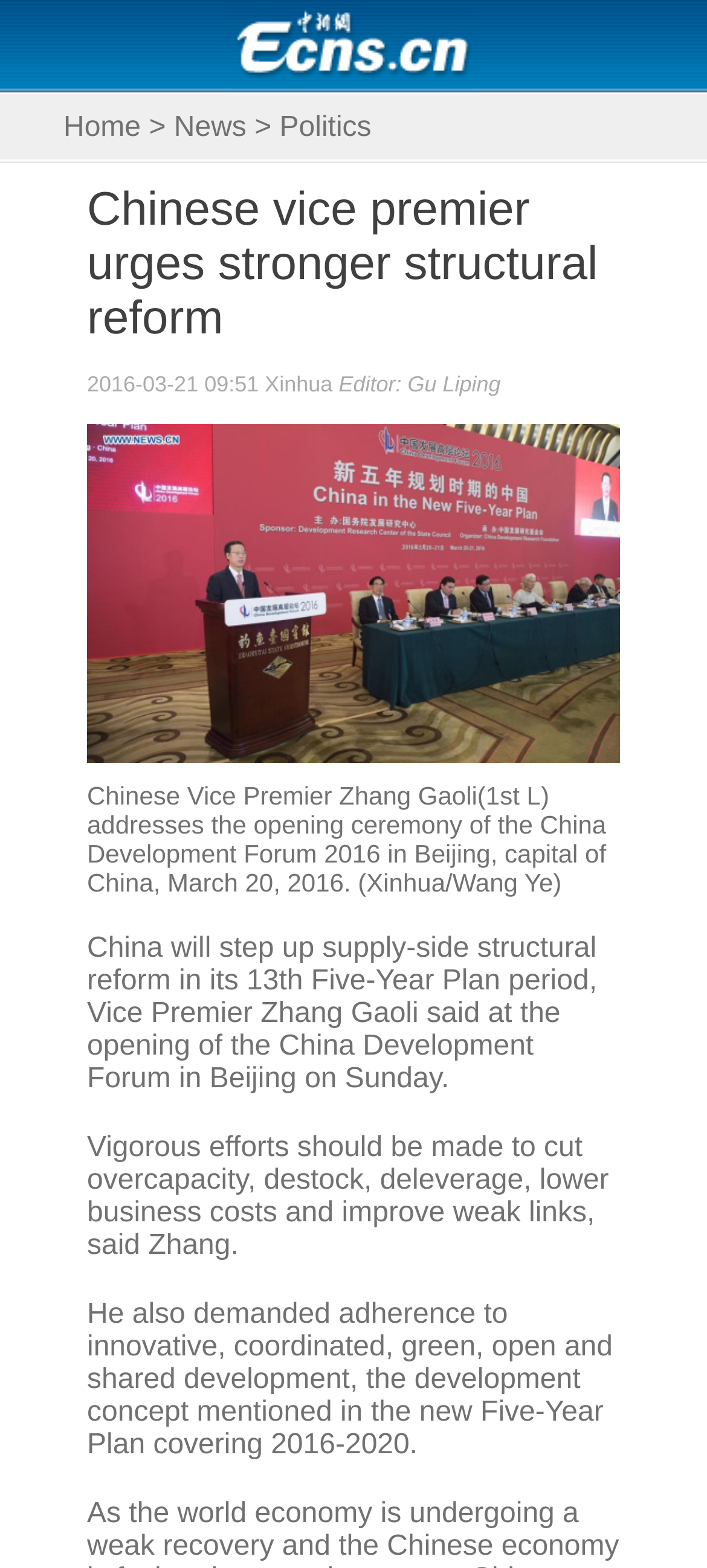What is the name of the news agency that published the article?
Look at the image and answer the question with a single word or phrase.

Xinhua